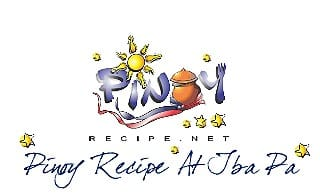Answer the question in one word or a short phrase:
What is the style of the font used for the text?

Modern